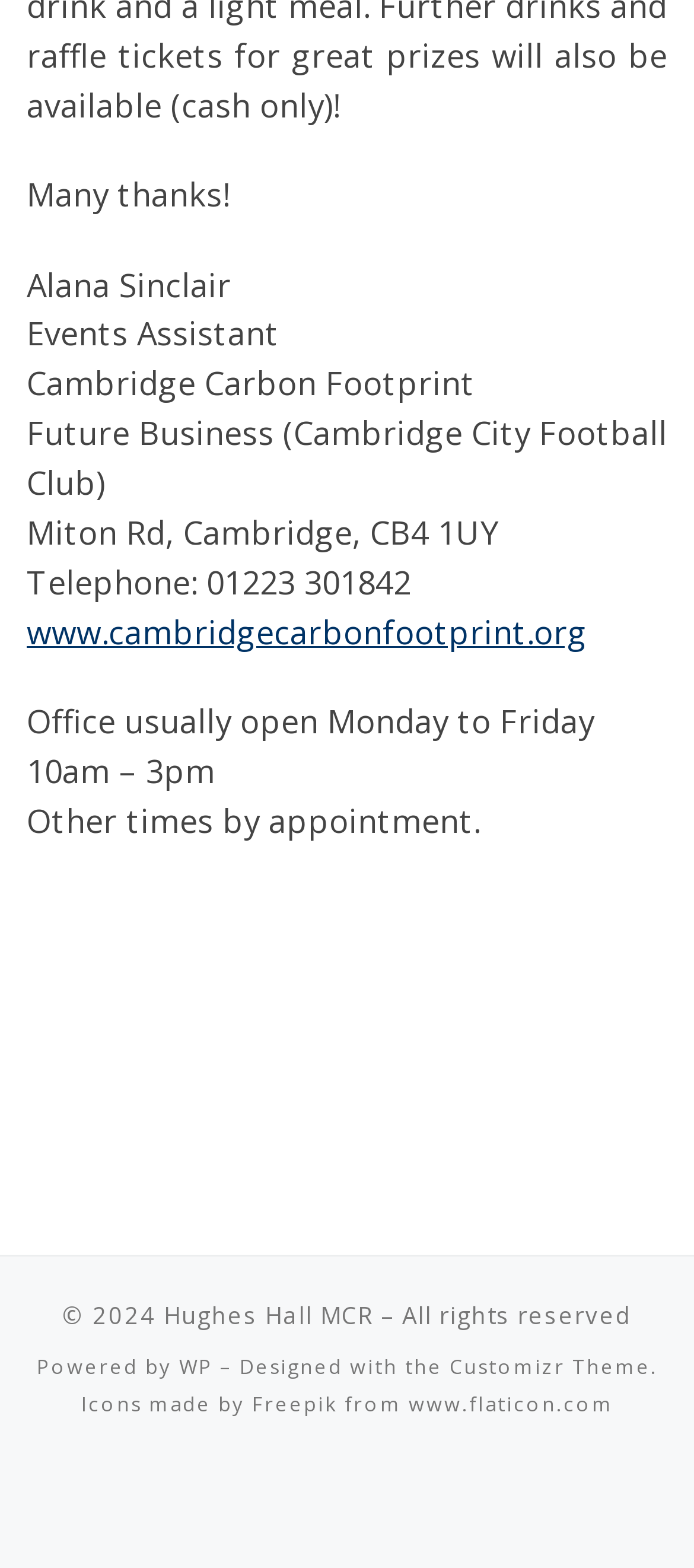Provide a brief response to the question below using one word or phrase:
Who designed the website?

Customizr Theme